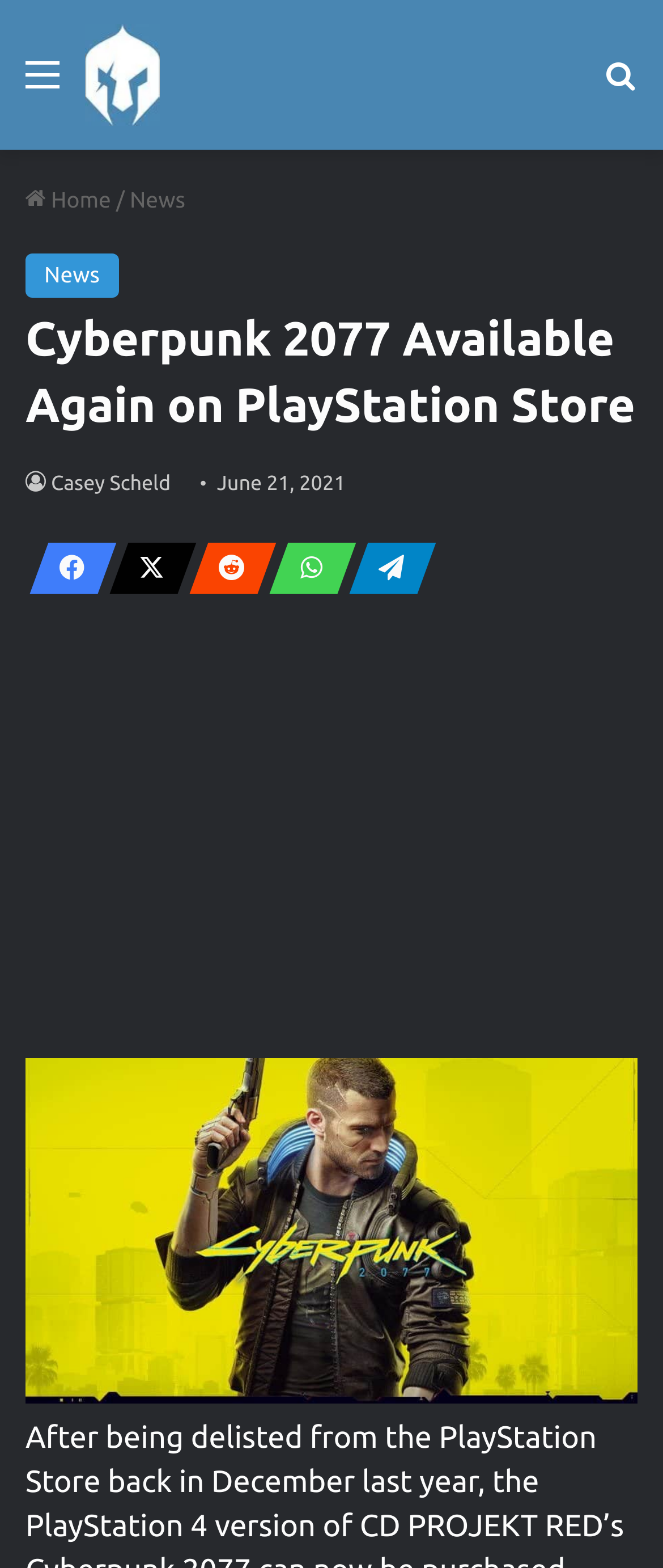What is the category of the article? Please answer the question using a single word or phrase based on the image.

News